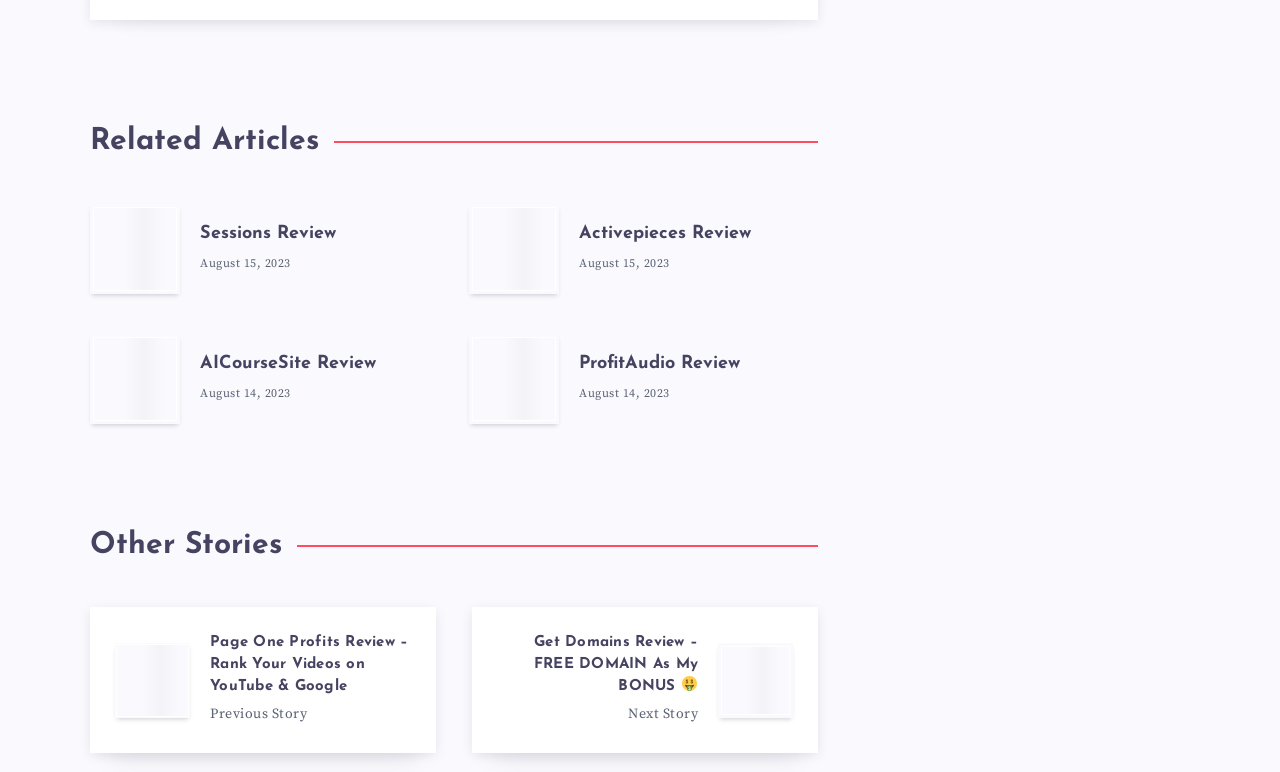Please find the bounding box coordinates of the element's region to be clicked to carry out this instruction: "Search for something".

None